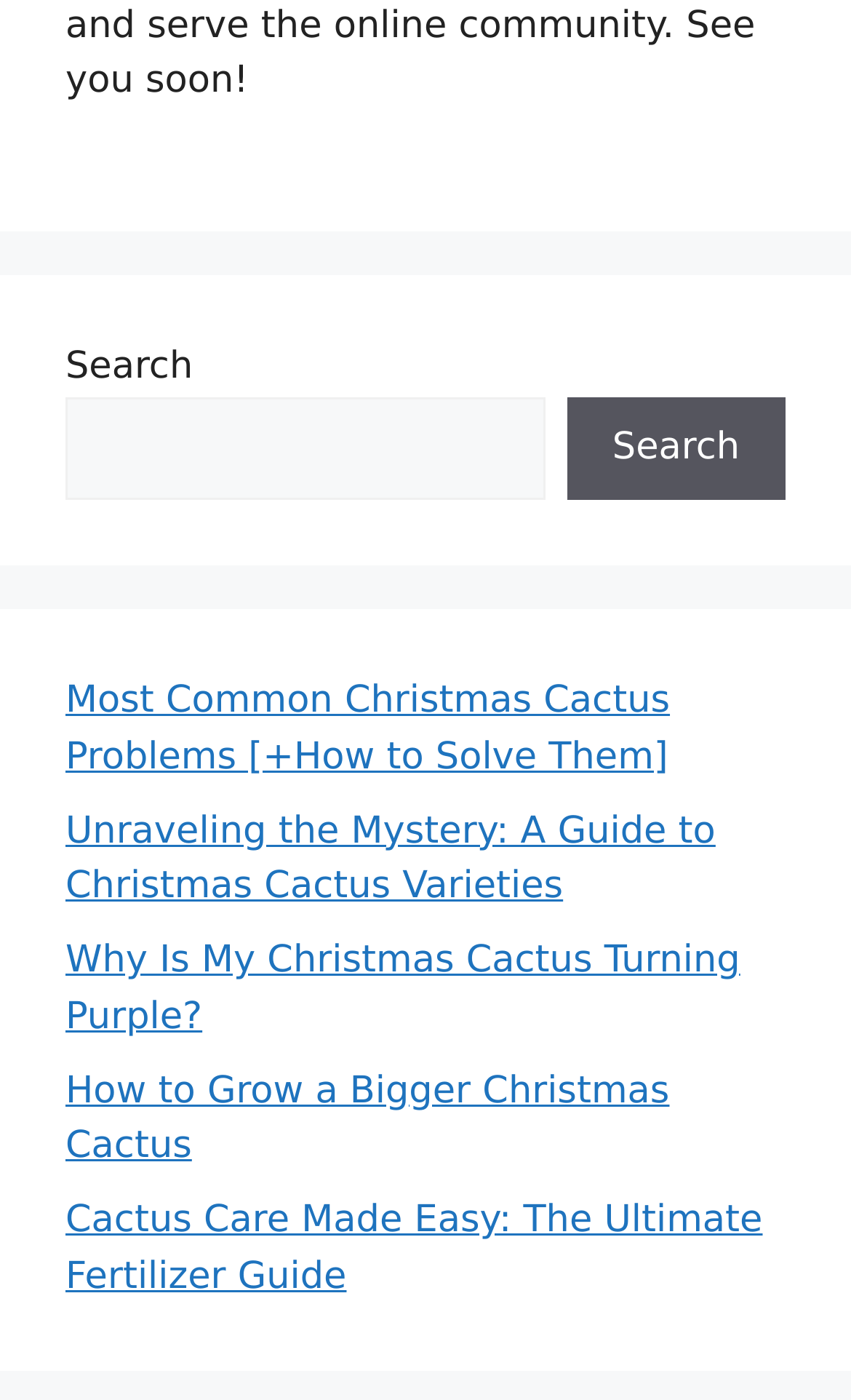From the webpage screenshot, predict the bounding box coordinates (top-left x, top-left y, bottom-right x, bottom-right y) for the UI element described here: Search

[0.666, 0.284, 0.923, 0.358]